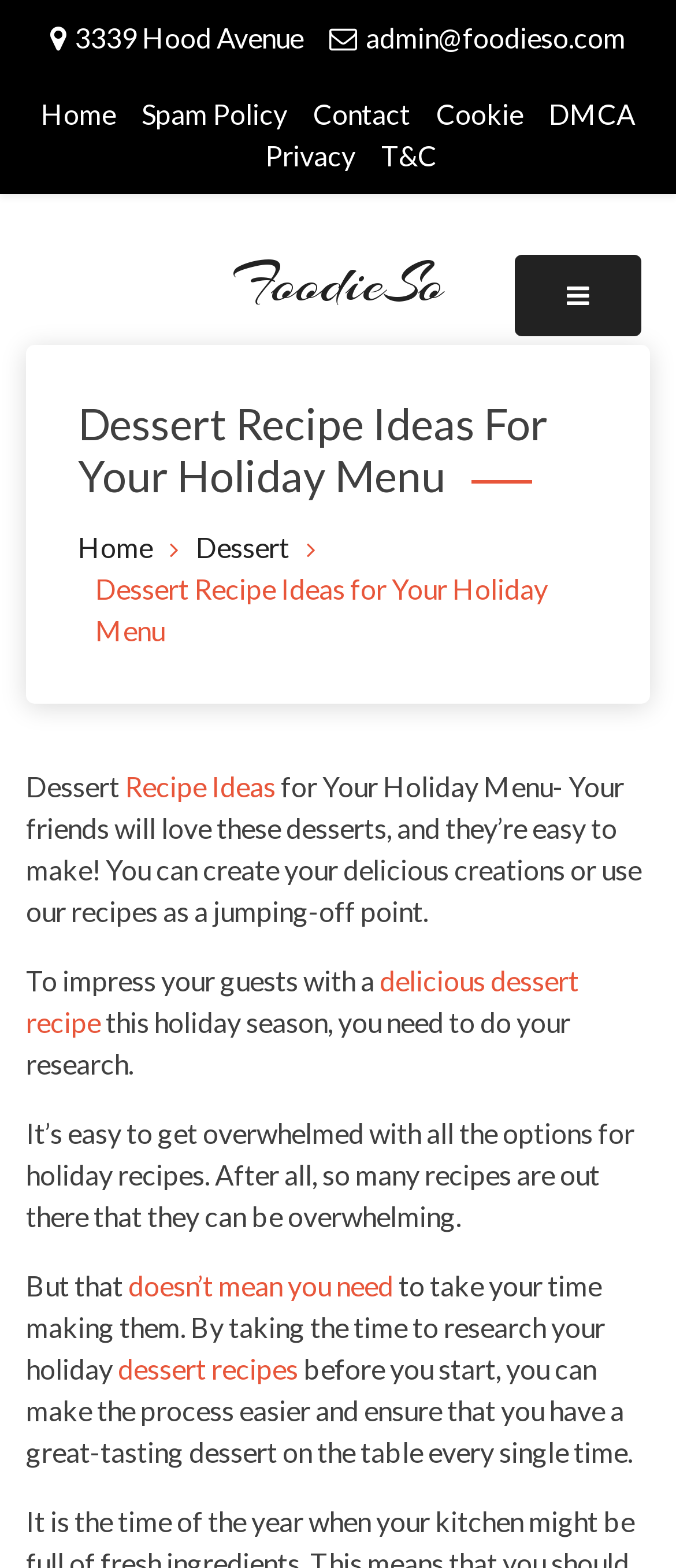Identify the bounding box coordinates of the specific part of the webpage to click to complete this instruction: "Click the FoodieSo link".

[0.344, 0.156, 0.656, 0.204]